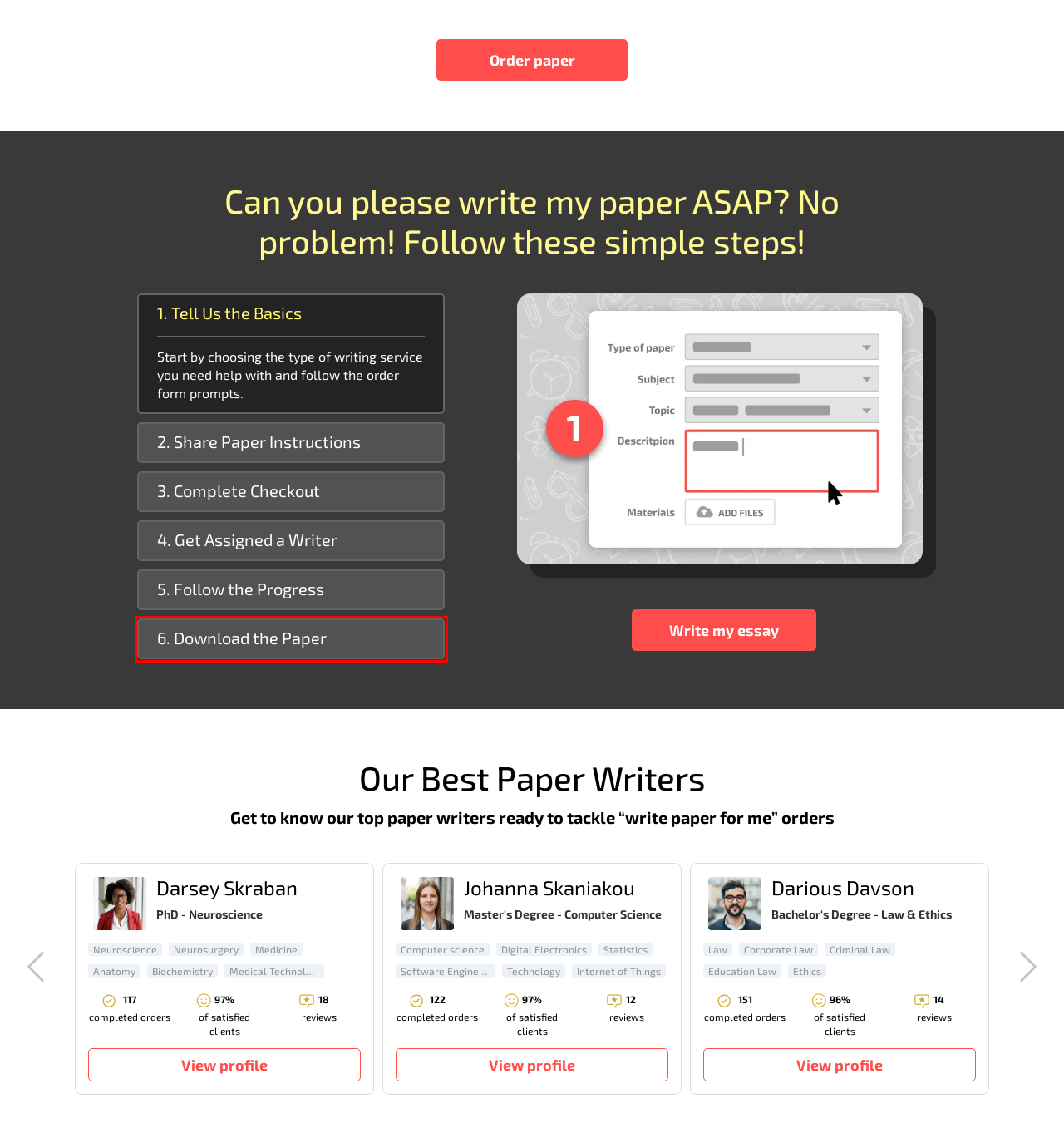Given a screenshot of a webpage containing a red rectangle bounding box, extract and provide the text content found within the red bounding box.

6. Download the Paper Preview the final draft and approve to download your high-quality essay or request a free revision.